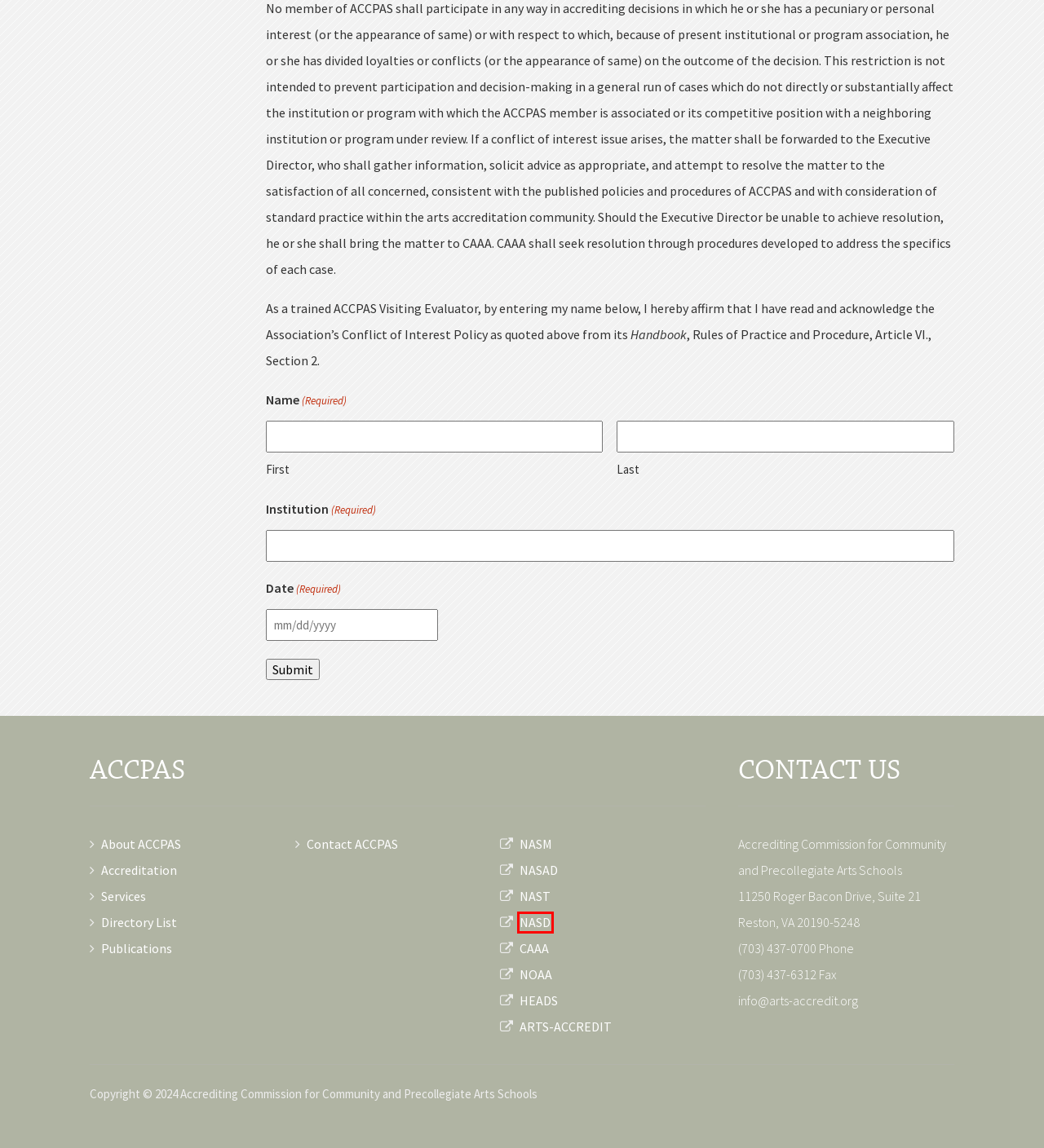Observe the provided screenshot of a webpage with a red bounding box around a specific UI element. Choose the webpage description that best fits the new webpage after you click on the highlighted element. These are your options:
A. Home - National Association of Schools of Art and Design
B. Home - arts-accredit.org
C. Home - National Association of Schools of Dance
D. Council of Arts Accrediting Associations (CAAA) - arts-accredit.org
E. Home - National Association of Schools of Theatre
F. Home - National Association of Schools of Music
G. National Office for Arts Accreditation (NOAA) - arts-accredit.org
H. Higher Education Arts Data Services - arts-accredit.org

C